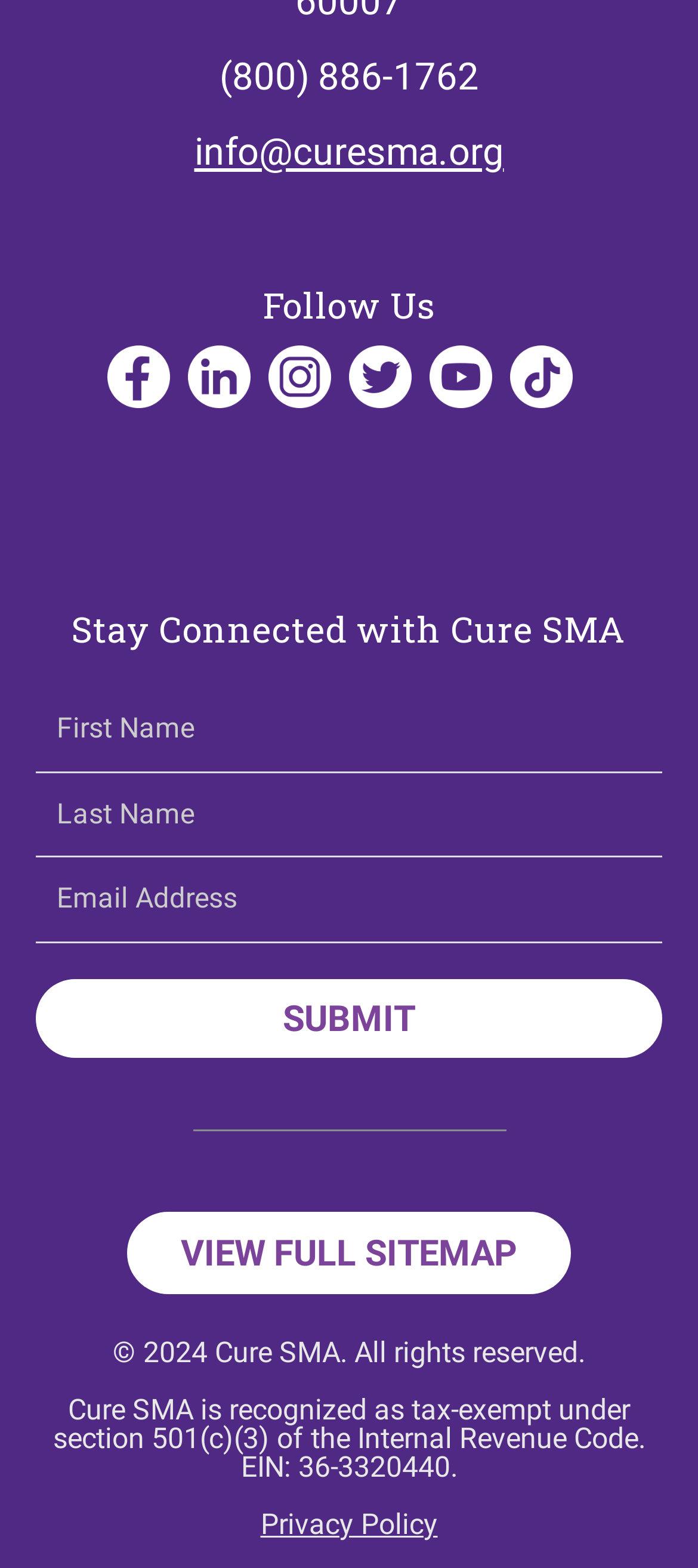Mark the bounding box of the element that matches the following description: "aria-label="Go to https://www.linkedin.com/company/curesma/"".

[0.269, 0.221, 0.359, 0.261]